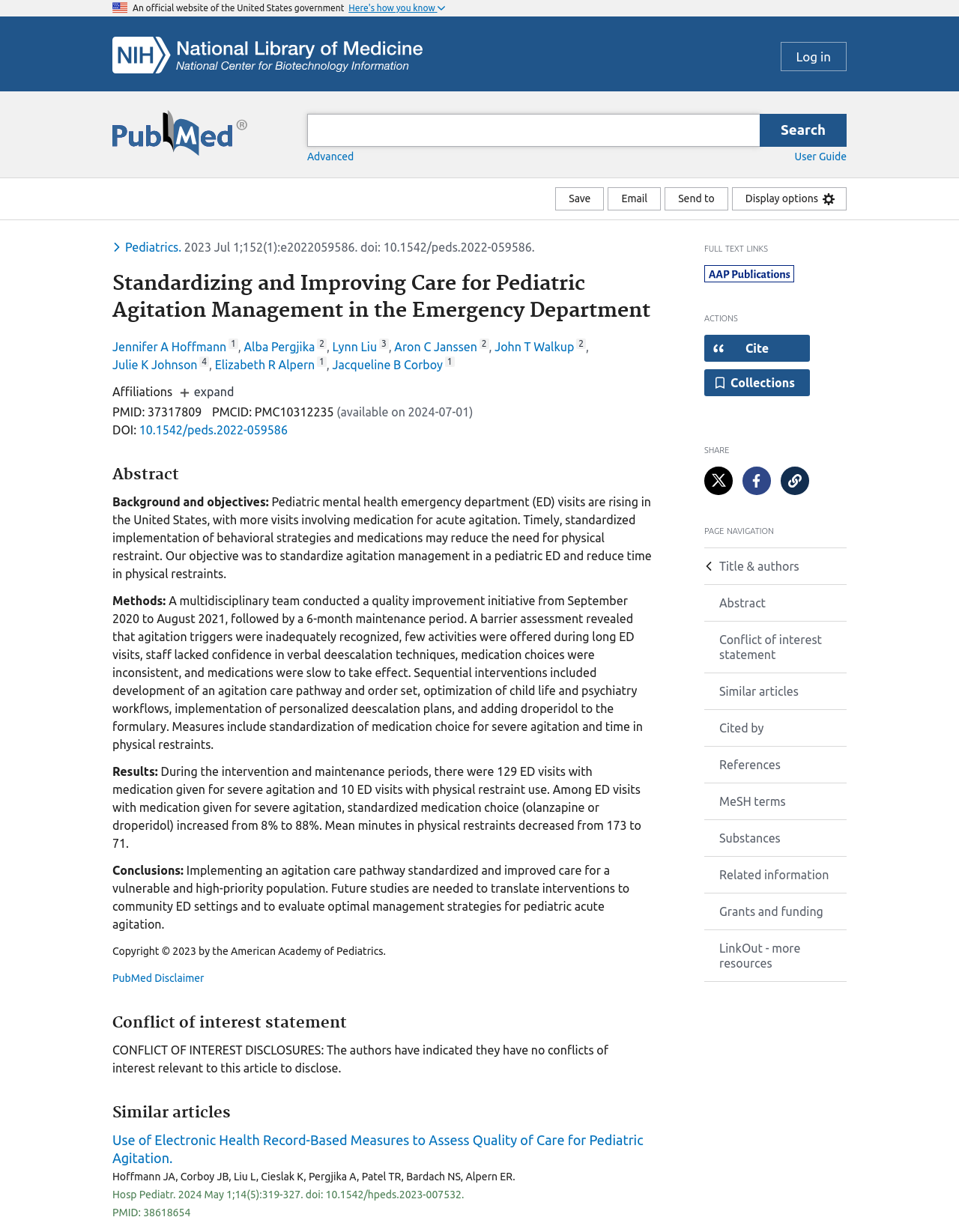What is the journal name of the article?
Give a one-word or short phrase answer based on the image.

Pediatrics